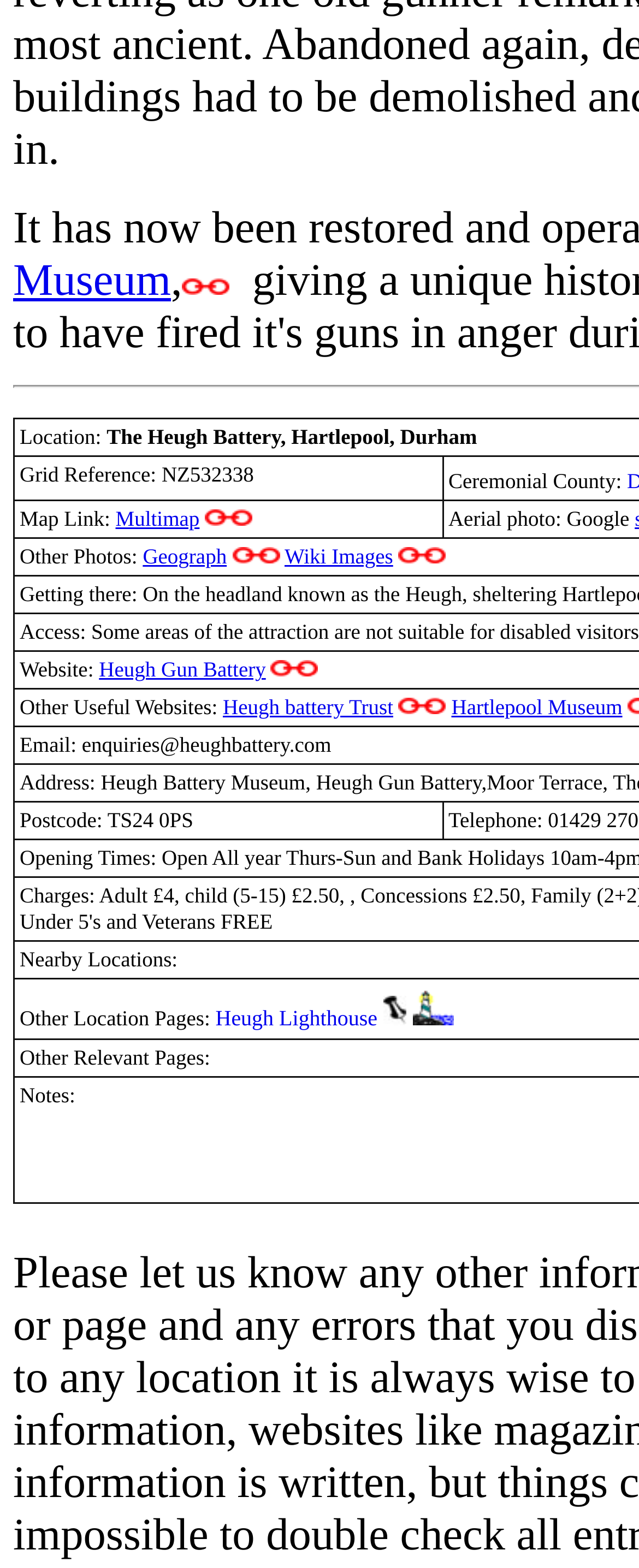Please answer the following question using a single word or phrase: 
What is the postcode?

TS24 0PS